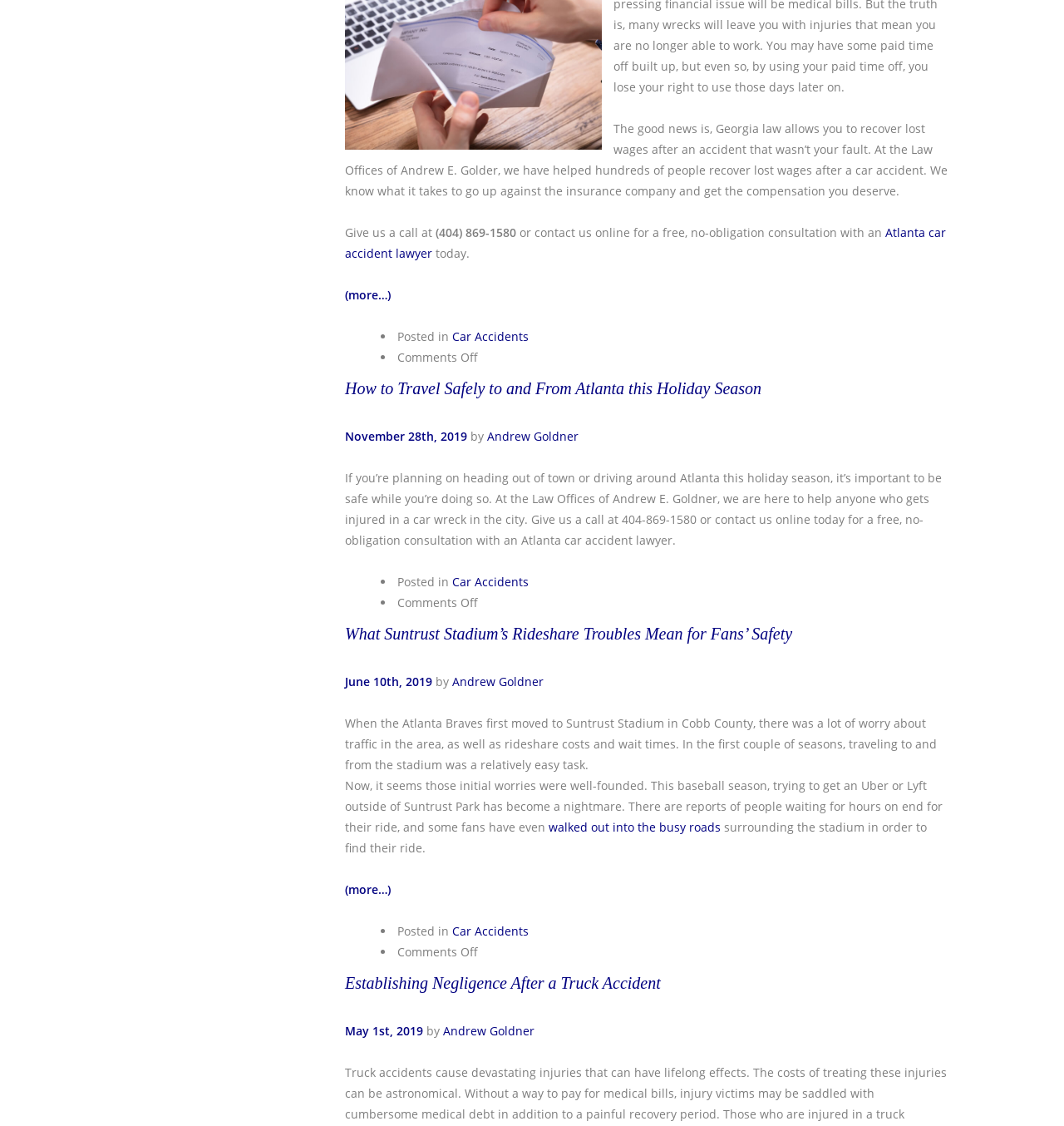Please provide the bounding box coordinate of the region that matches the element description: (more…). Coordinates should be in the format (top-left x, top-left y, bottom-right x, bottom-right y) and all values should be between 0 and 1.

[0.324, 0.255, 0.367, 0.269]